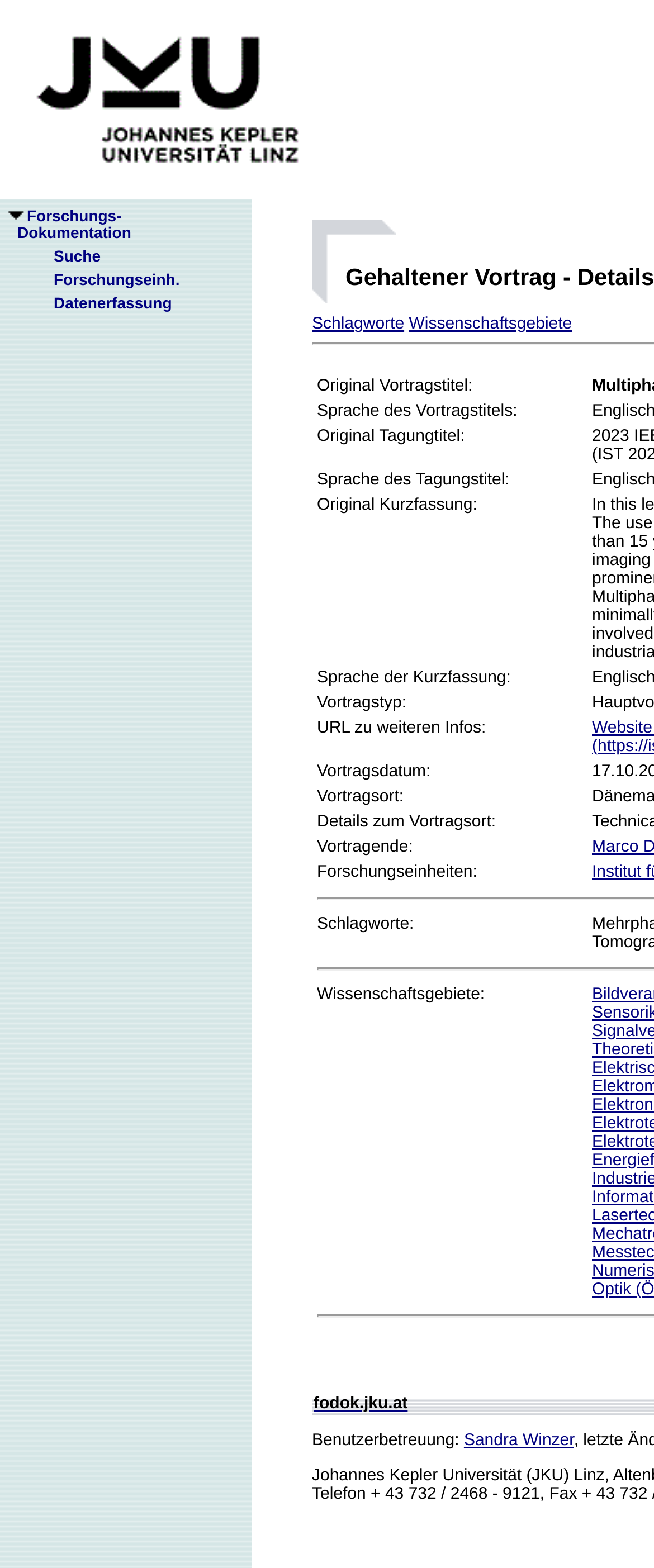Please locate the clickable area by providing the bounding box coordinates to follow this instruction: "View details of the research project".

[0.625, 0.201, 0.875, 0.212]